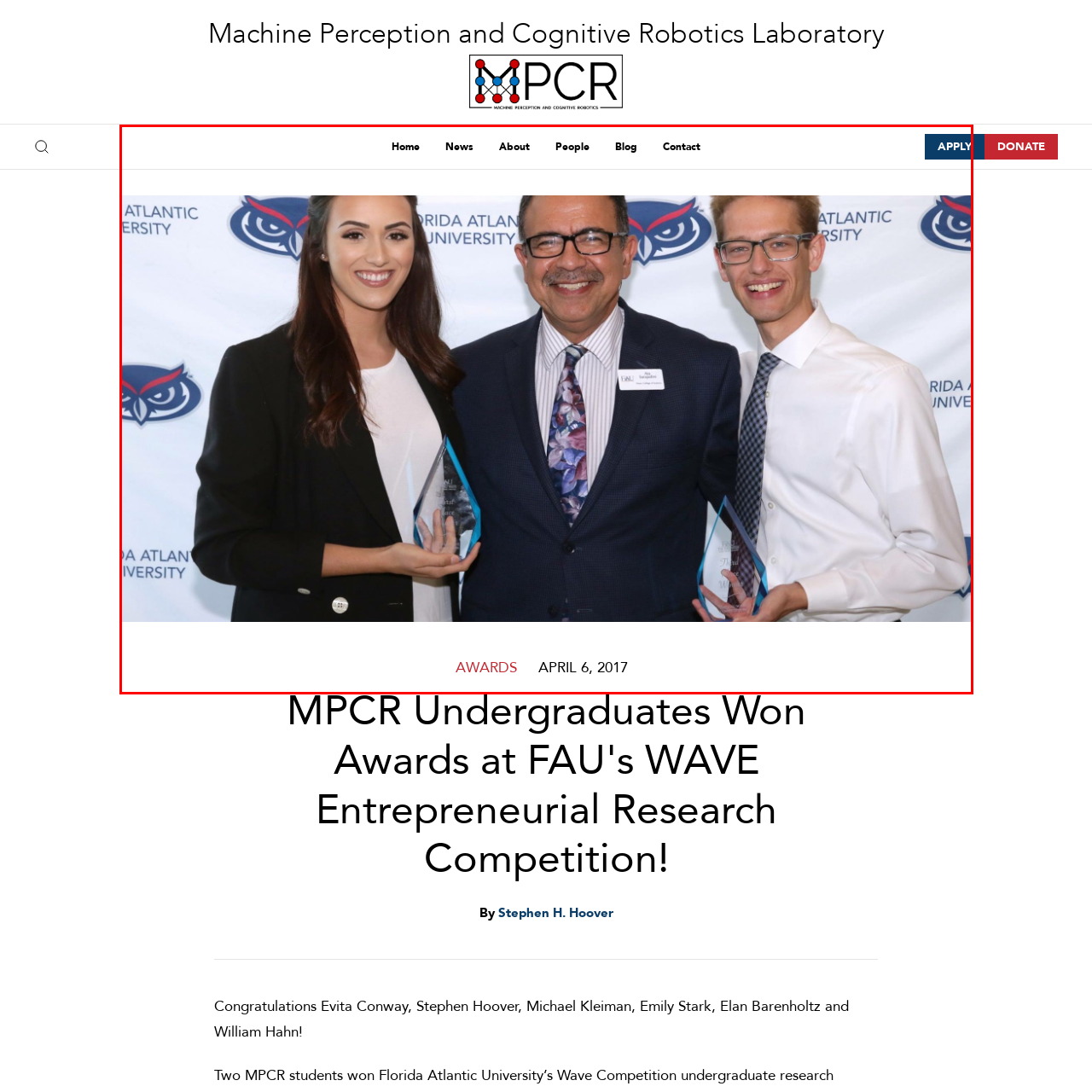Offer a detailed description of the content within the red-framed image.

The image features a celebratory moment captured at the FAU WAVE Entrepreneurial Research Competition on April 6, 2017. In the center, a distinguished individual, likely a faculty member or guest, stands proudly with two students on either side. The students are holding awards, showcasing their achievements. The backdrop prominently displays the Florida Atlantic University logo, contributing to the academic atmosphere of the event. The smiles and expressions of pride highlight the accomplishment and recognition of the students, emphasizing the importance of innovation and research in their educational journey. The event underscores the spirit of excellence fostered within the university community.